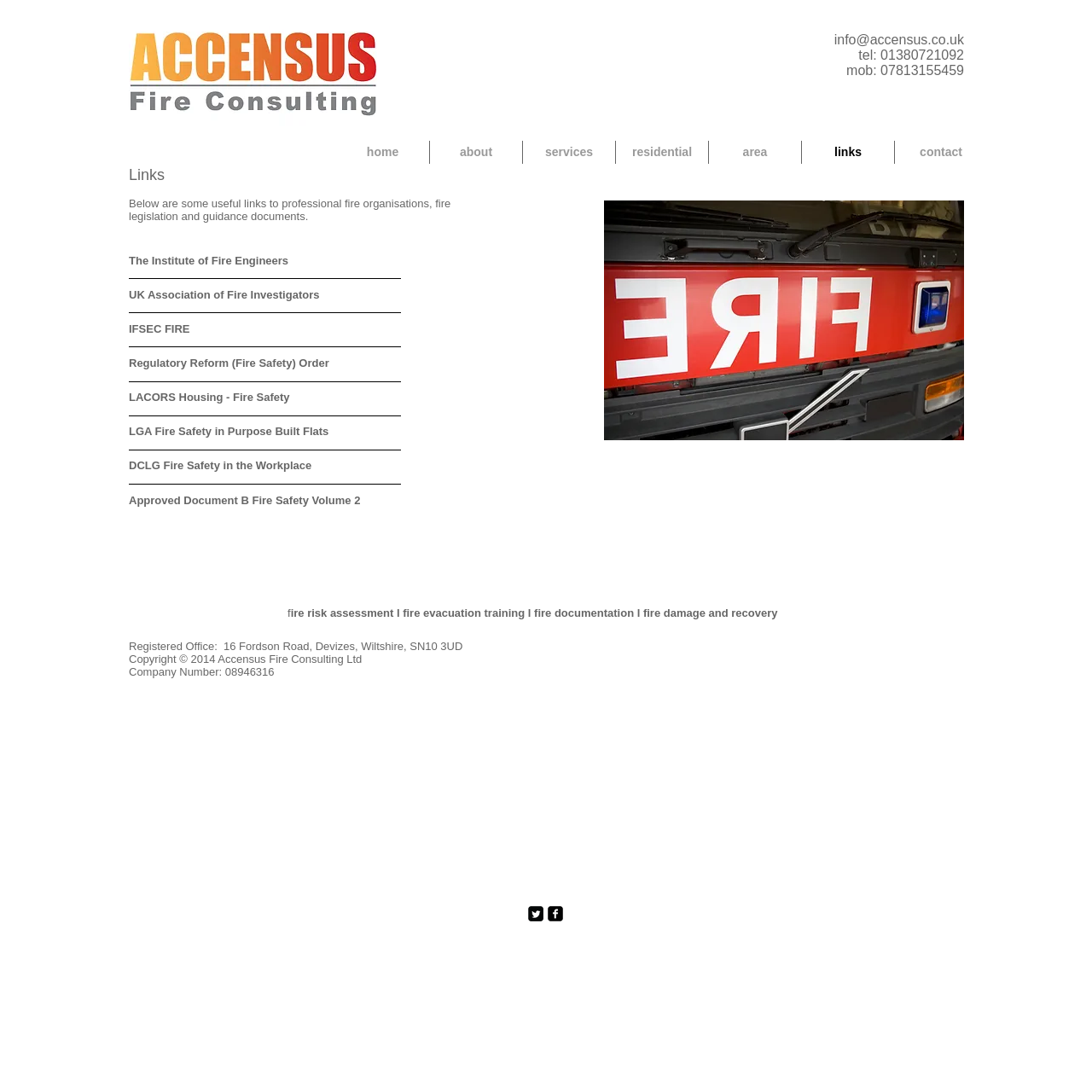What is the link to fire risk assessment?
Based on the visual, give a brief answer using one word or a short phrase.

fire risk assessment